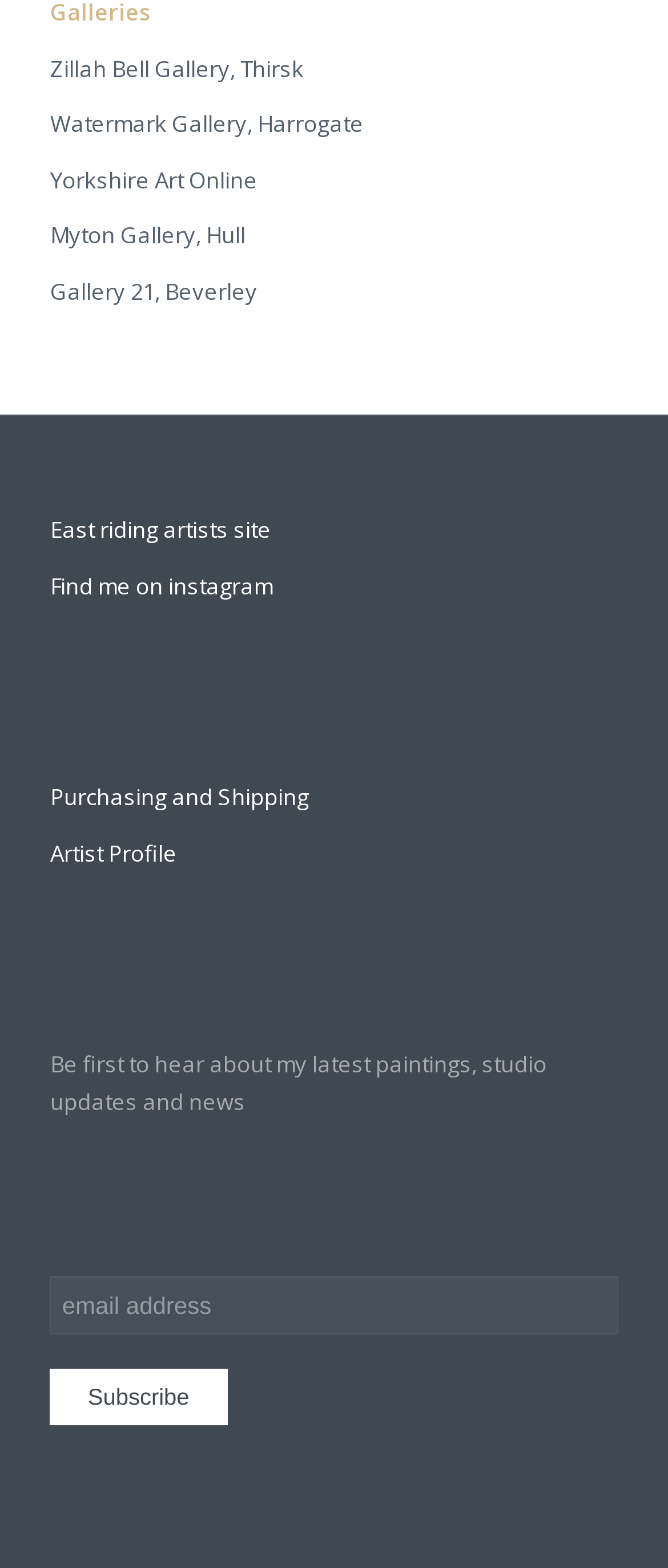Please provide the bounding box coordinates for the UI element as described: "Purchasing and Shipping". The coordinates must be four floats between 0 and 1, represented as [left, top, right, bottom].

[0.075, 0.498, 0.462, 0.518]